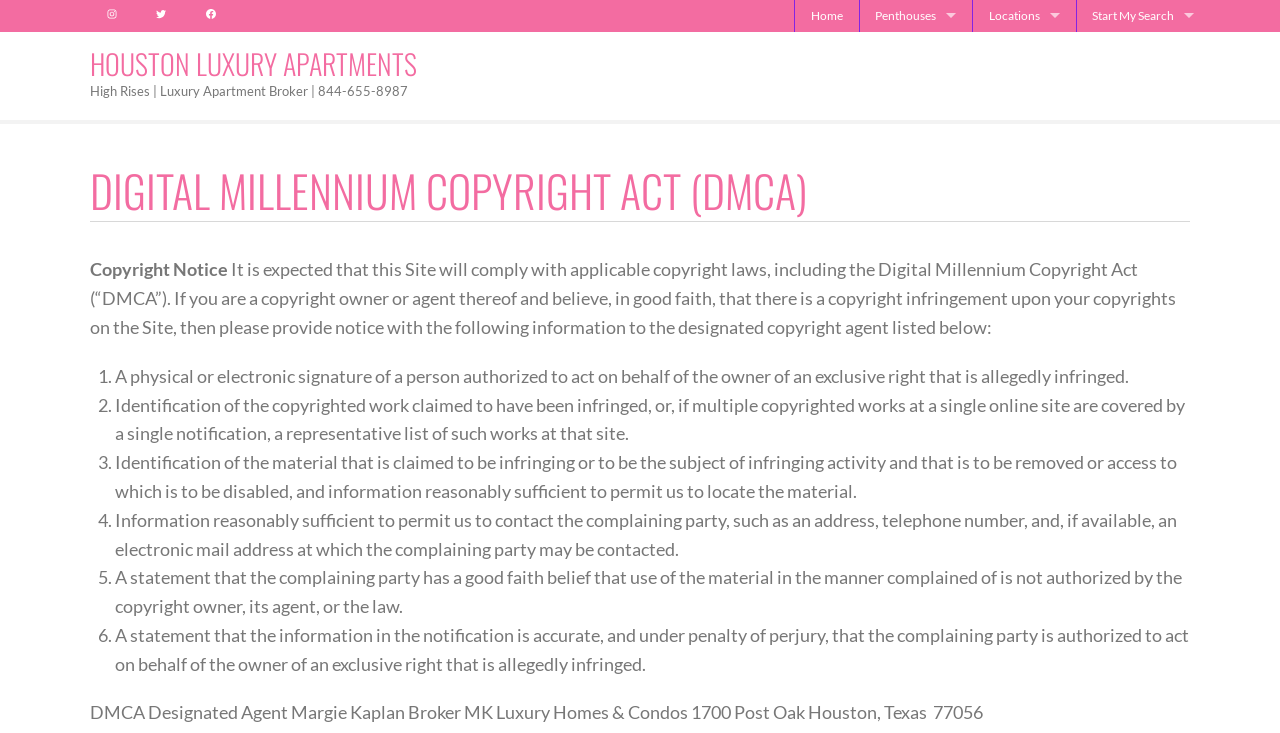How many steps are required to report a copyright infringement?
Based on the image content, provide your answer in one word or a short phrase.

6